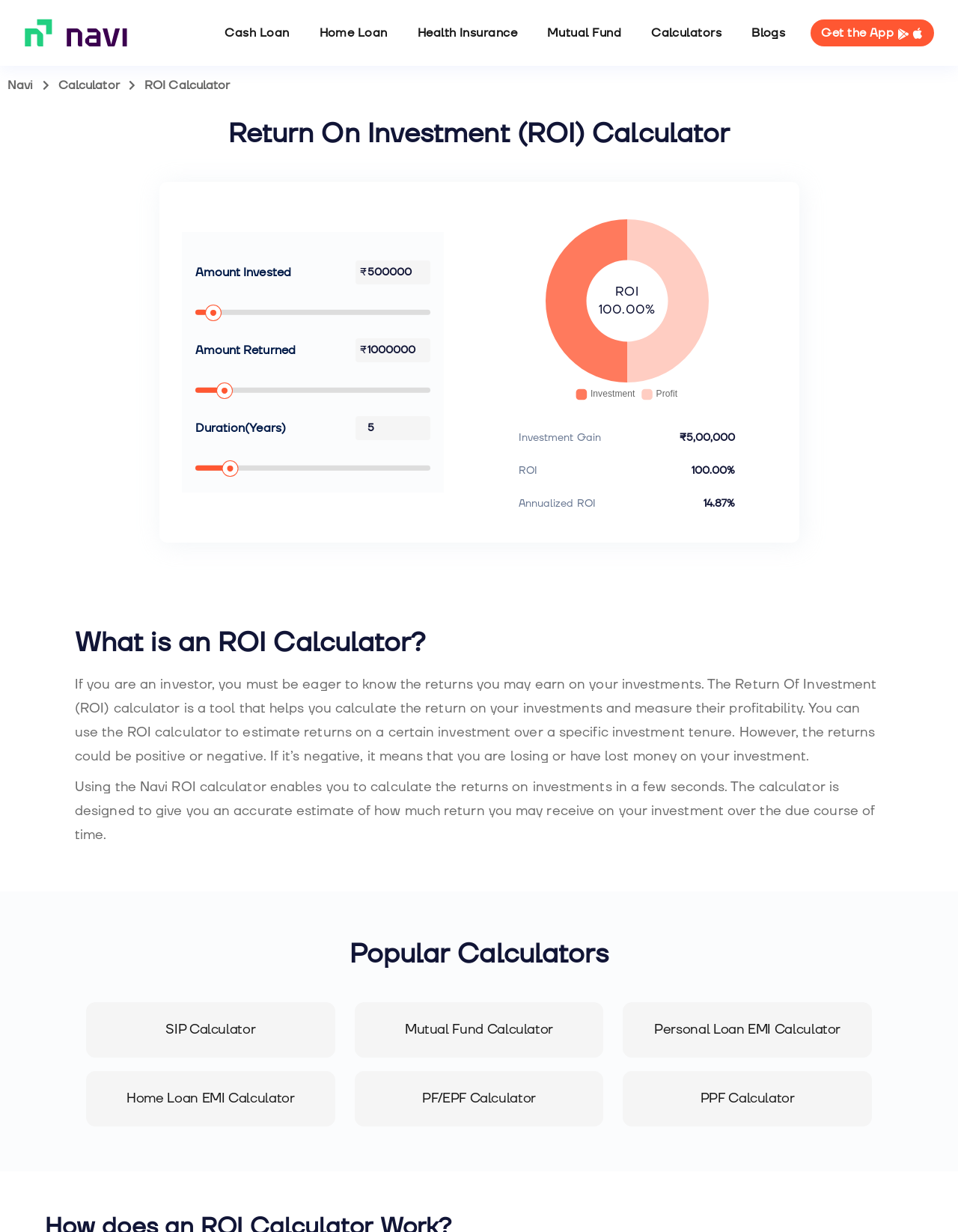Give a one-word or short-phrase answer to the following question: 
What is the orientation of the slider for Duration(Years)?

Horizontal